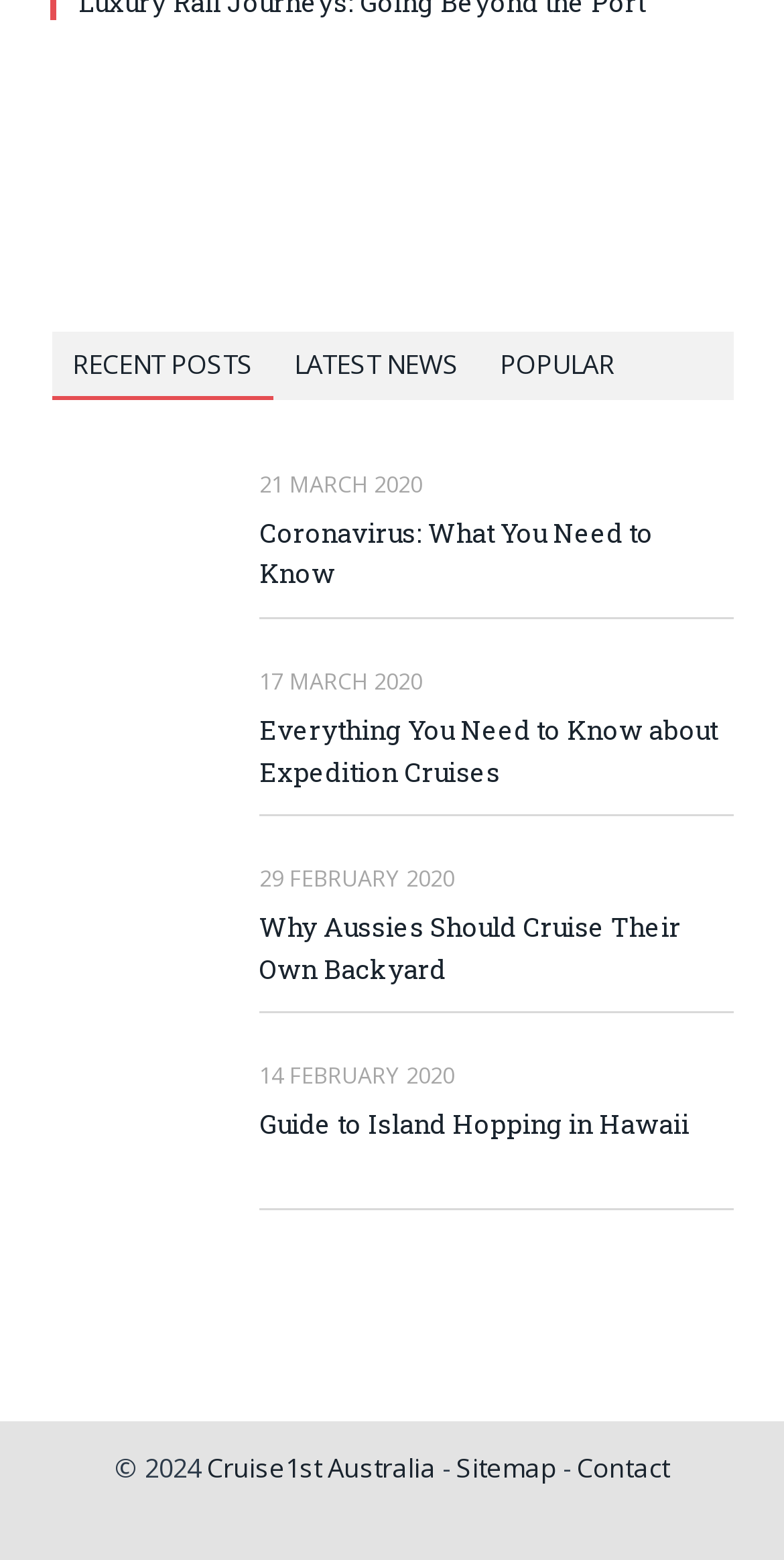Find the bounding box coordinates for the UI element whose description is: "Contact". The coordinates should be four float numbers between 0 and 1, in the format [left, top, right, bottom].

[0.736, 0.929, 0.854, 0.953]